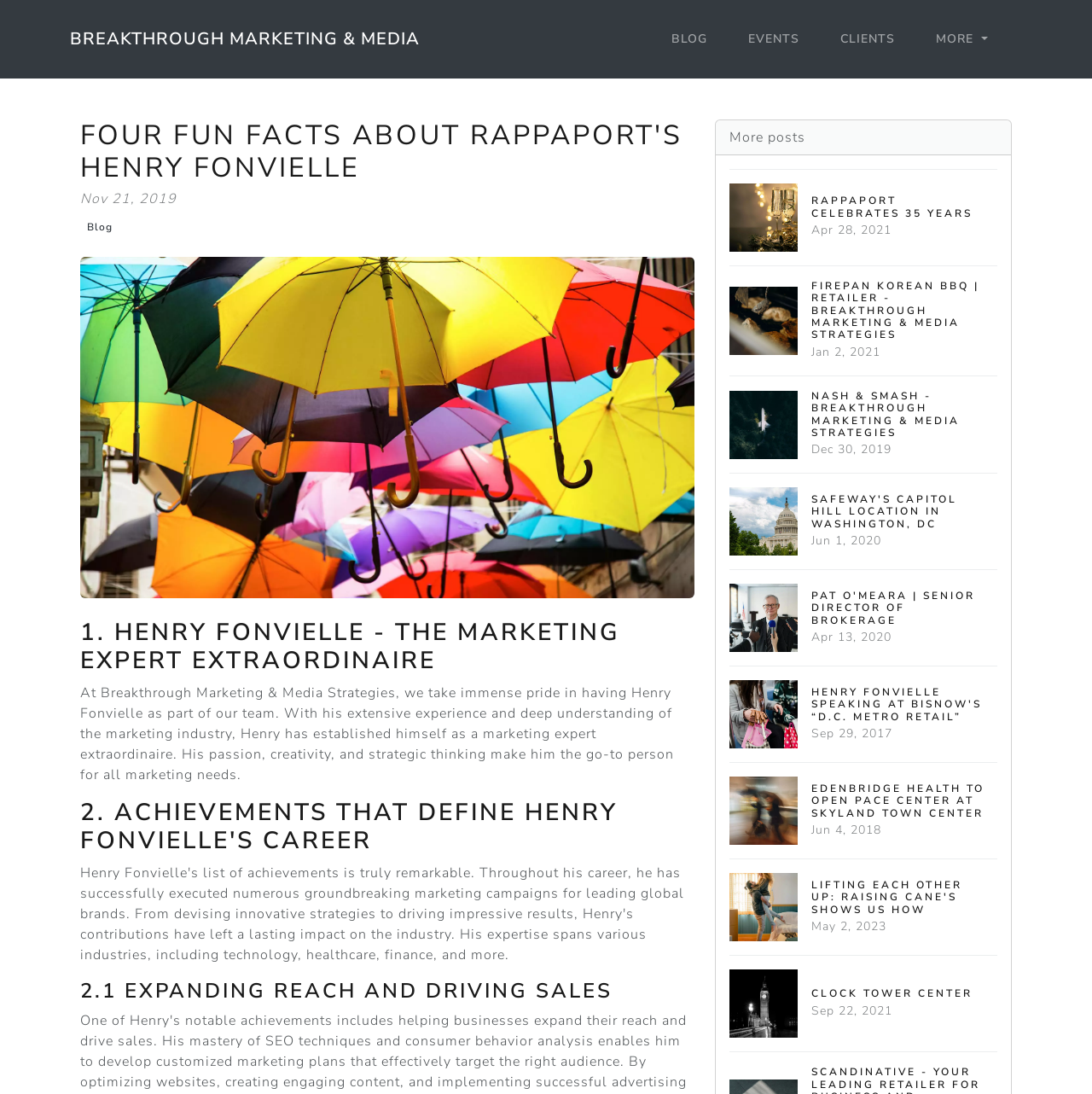What is the name of the company mentioned in the first link?
From the details in the image, provide a complete and detailed answer to the question.

The first link in the 'More posts' section is 'RAPPAPORT CELEBRATES 35 YEARS Apr 28, 2021', which mentions the company name 'Rappaport'.